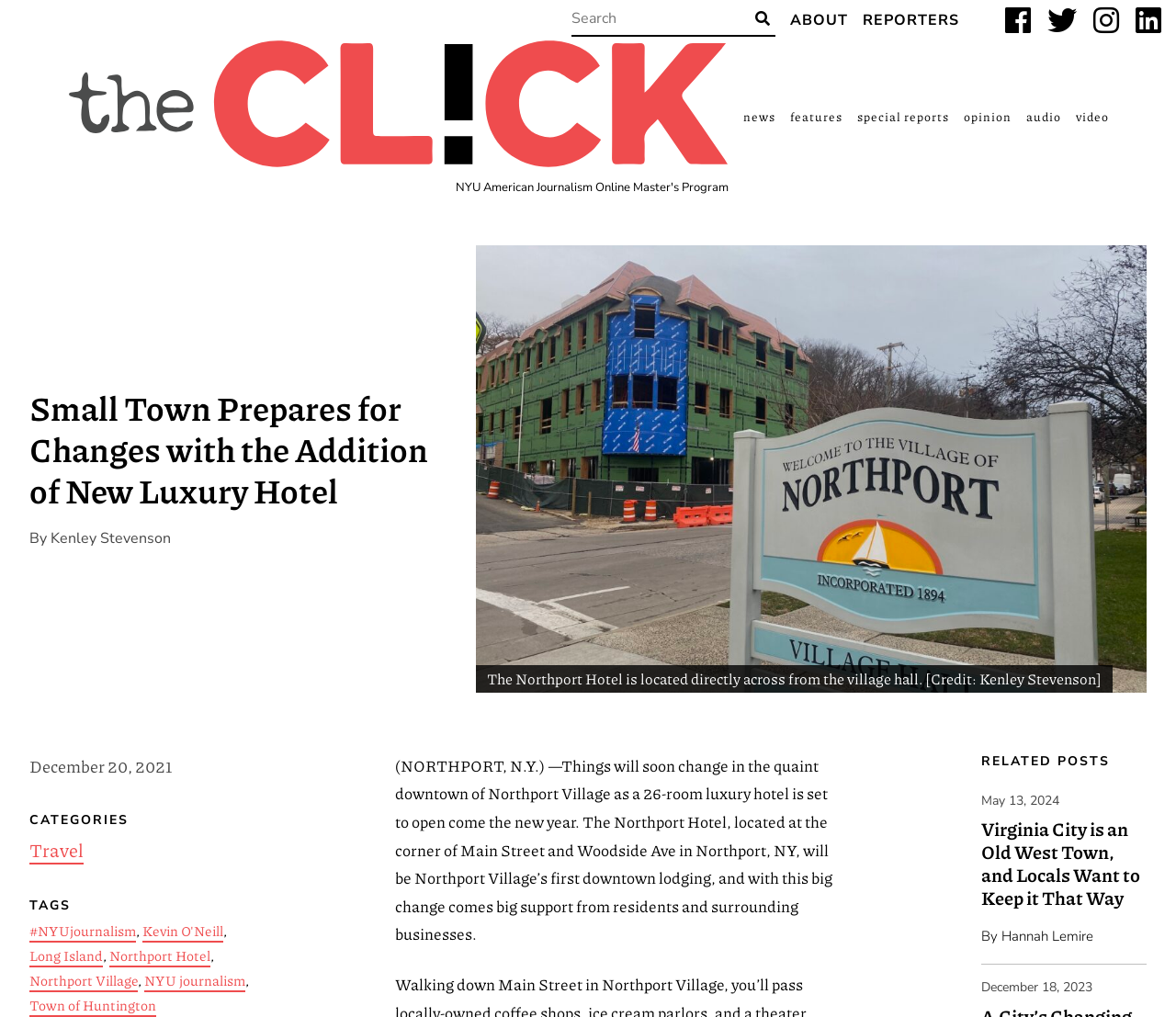Determine the bounding box coordinates for the HTML element described here: "parent_node: Search name="s" placeholder="Search"".

[0.486, 0.004, 0.638, 0.032]